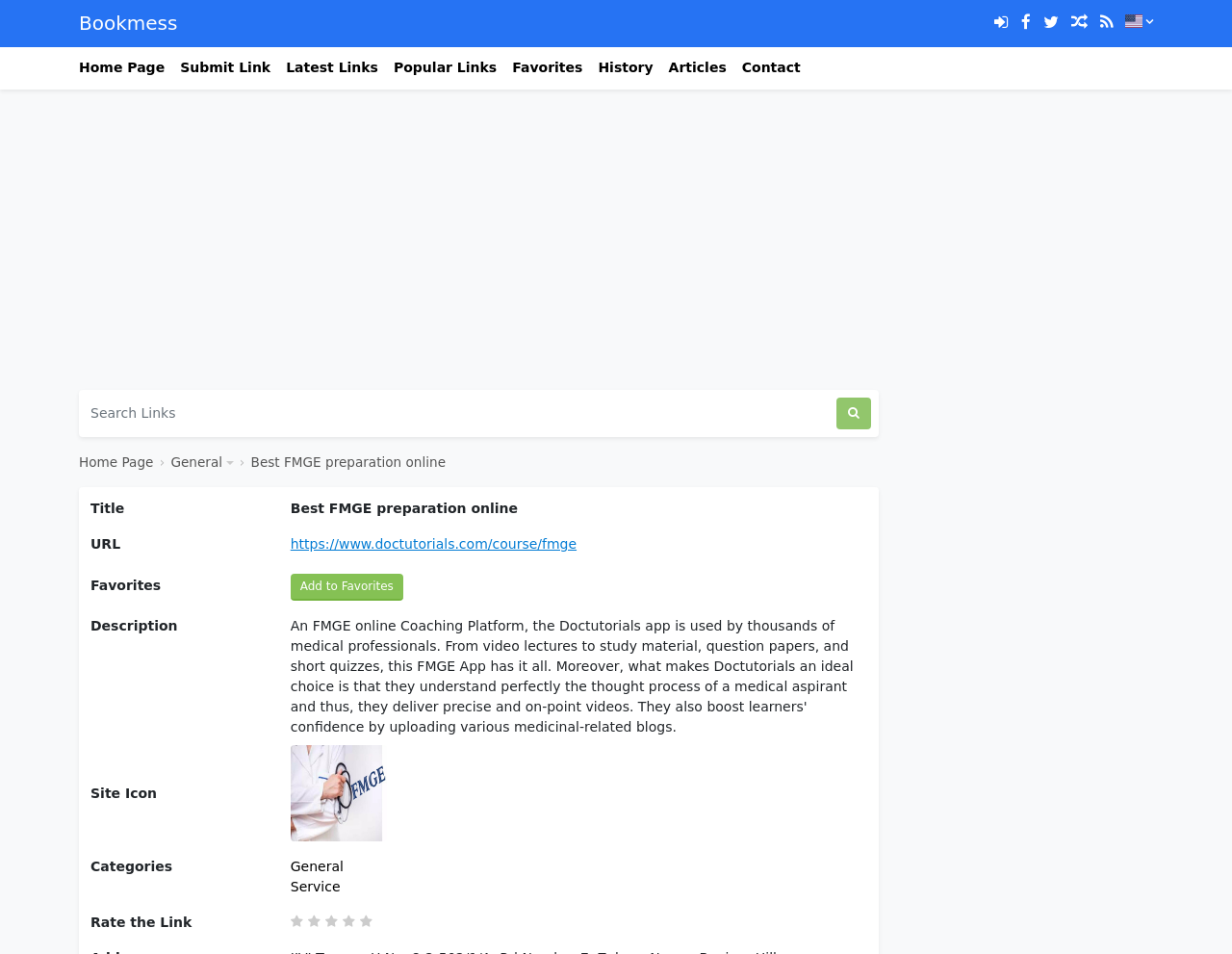Determine the bounding box coordinates for the UI element matching this description: "https://www.doctutorials.com/course/fmge".

[0.236, 0.56, 0.468, 0.582]